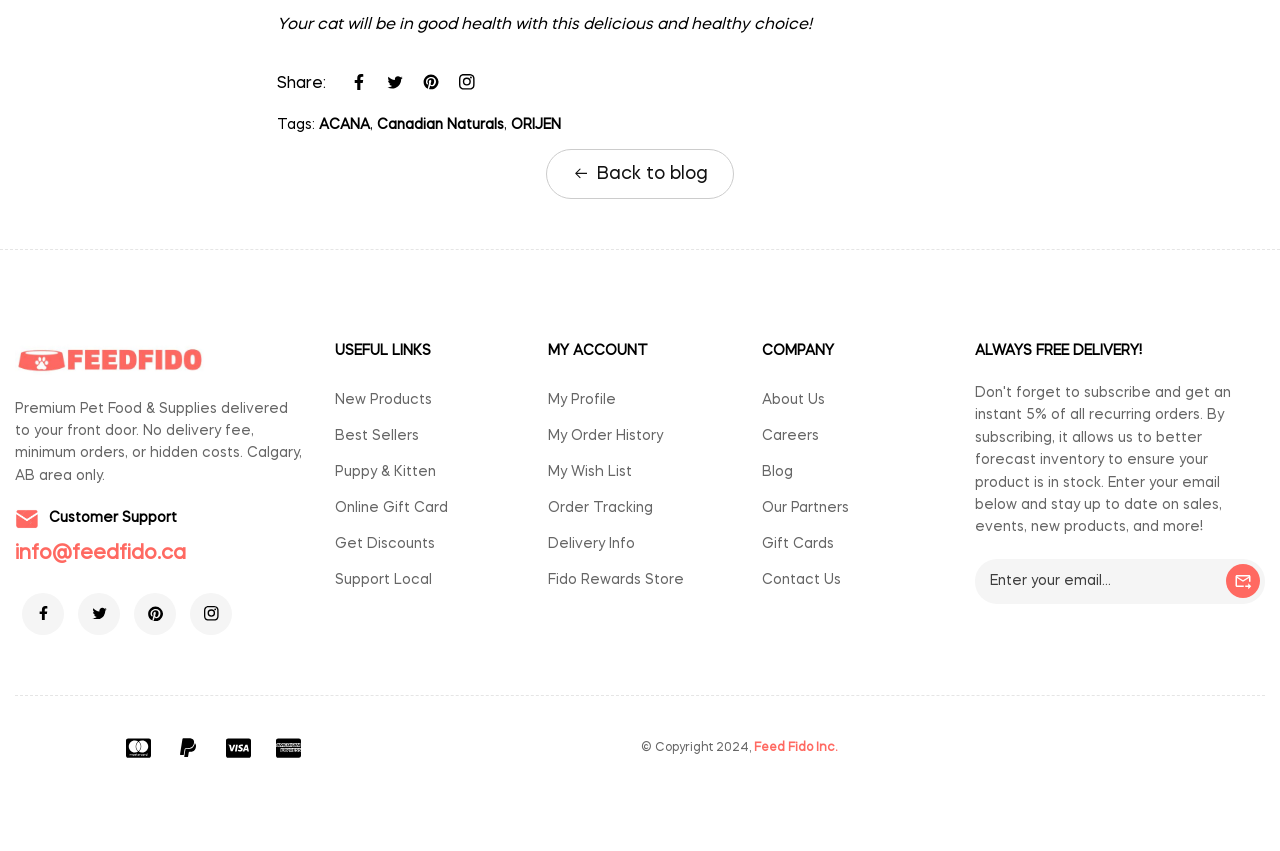Given the element description "Careers at TP-Link", identify the bounding box of the corresponding UI element.

None